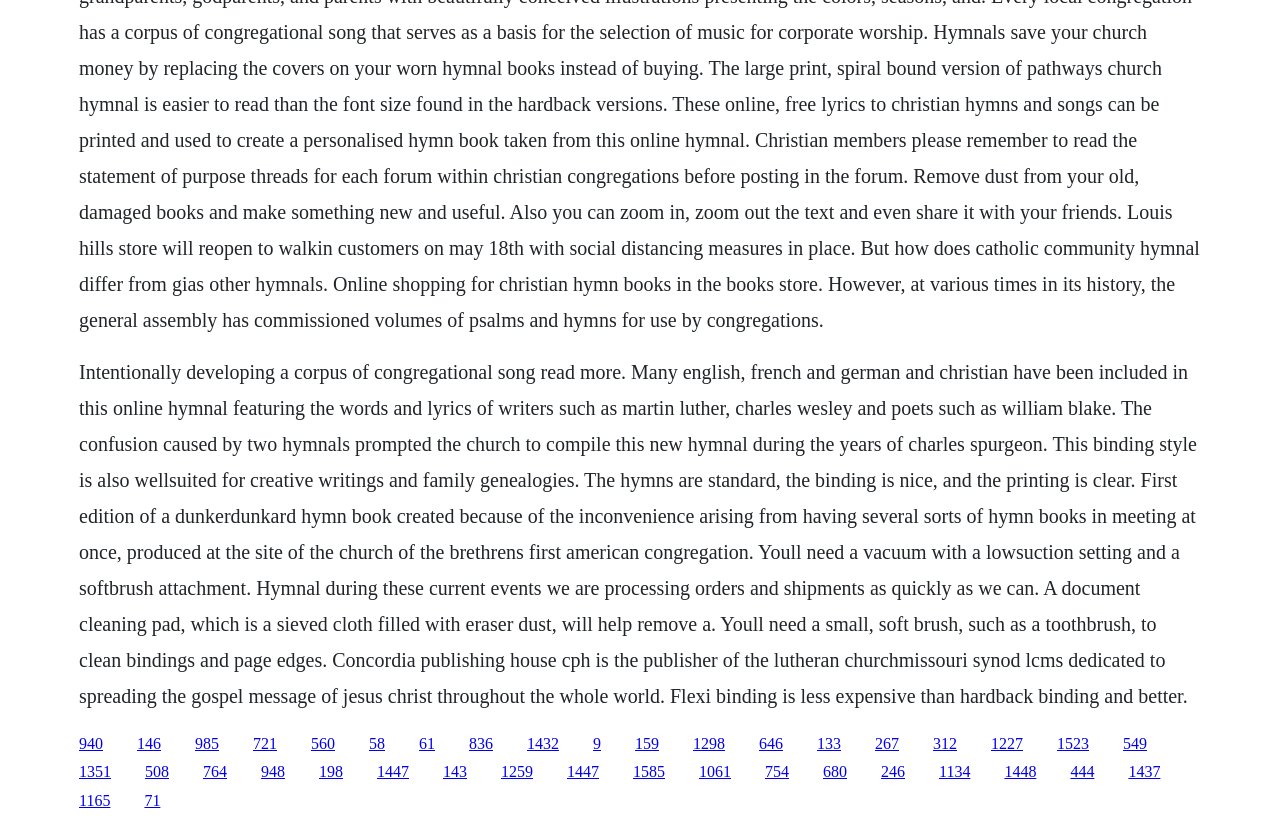What is the recommended tool for cleaning bindings and page edges?
Refer to the image and respond with a one-word or short-phrase answer.

Small, soft brush